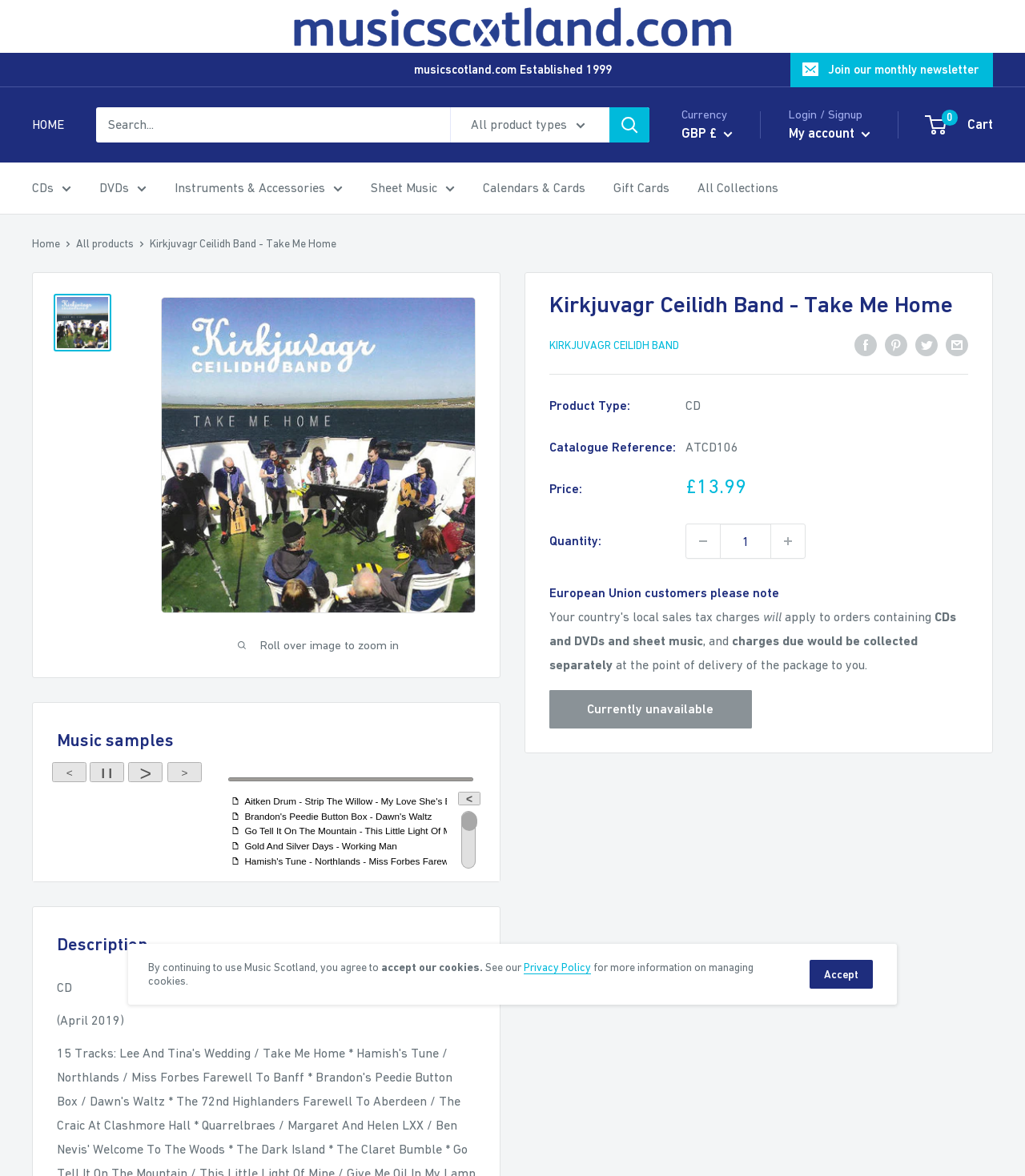Analyze the image and answer the question with as much detail as possible: 
What is the name of the band?

The name of the band can be found in the breadcrumb navigation section, where it says 'Kirkjuvagr Ceilidh Band - Take Me Home'.